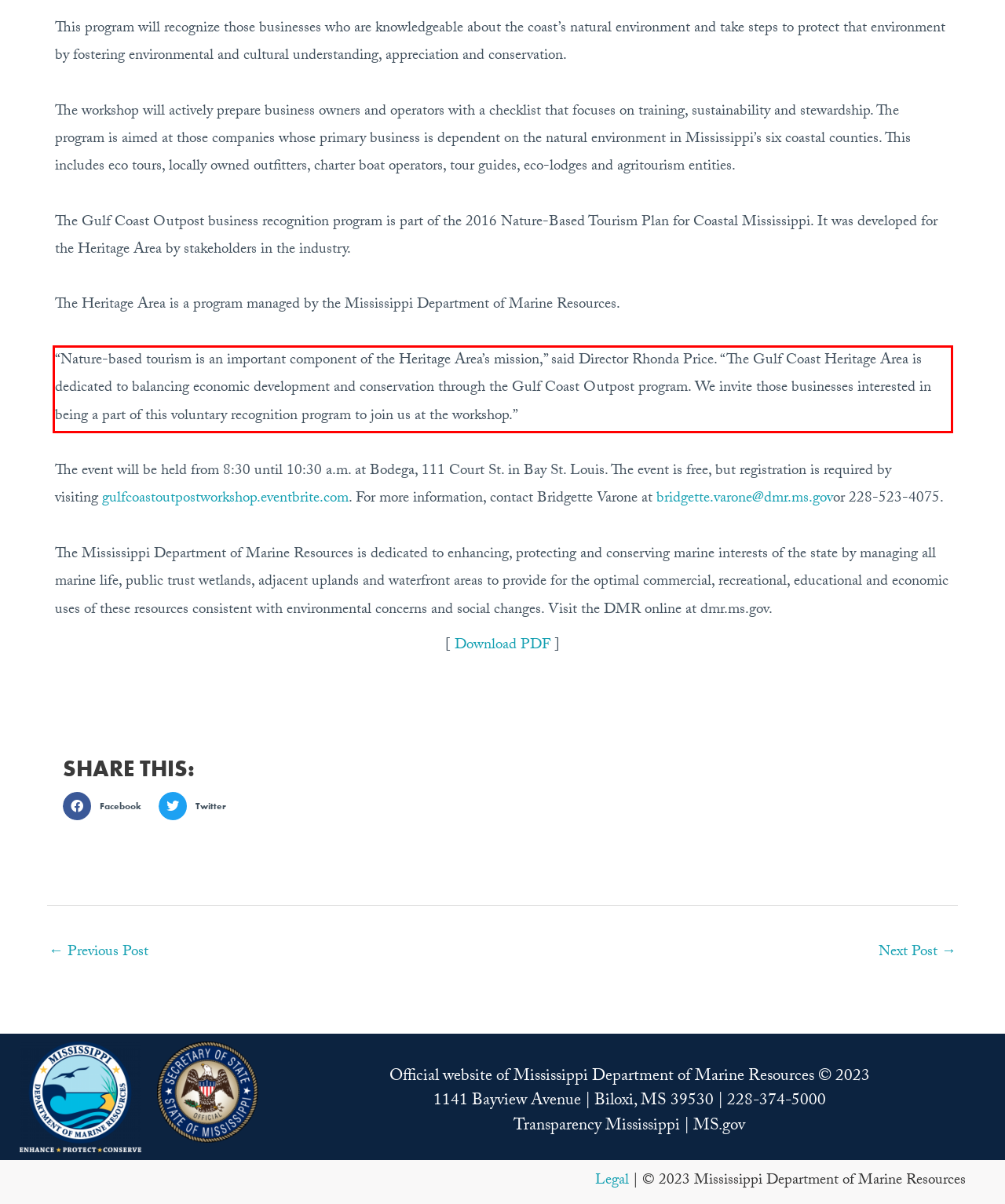Analyze the screenshot of the webpage and extract the text from the UI element that is inside the red bounding box.

“Nature-based tourism is an important component of the Heritage Area’s mission,” said Director Rhonda Price. “The Gulf Coast Heritage Area is dedicated to balancing economic development and conservation through the Gulf Coast Outpost program. We invite those businesses interested in being a part of this voluntary recognition program to join us at the workshop.”